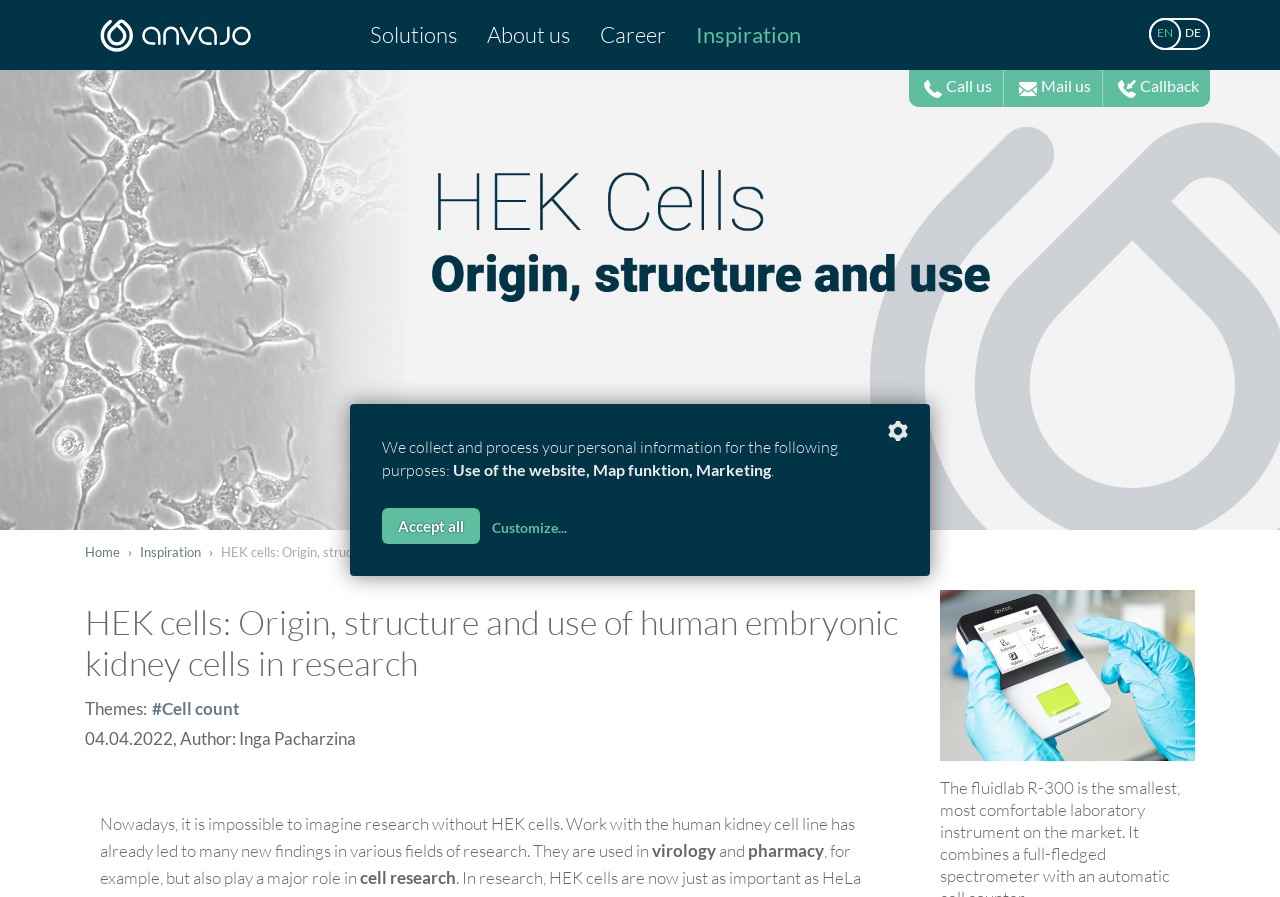Please examine the image and provide a detailed answer to the question: What is the purpose of collecting personal information?

According to the text 'We collect and process your personal information for the following purposes: Use of the website, Map function, Marketing.', the purpose of collecting personal information is for the use of the website, Map function, and Marketing.